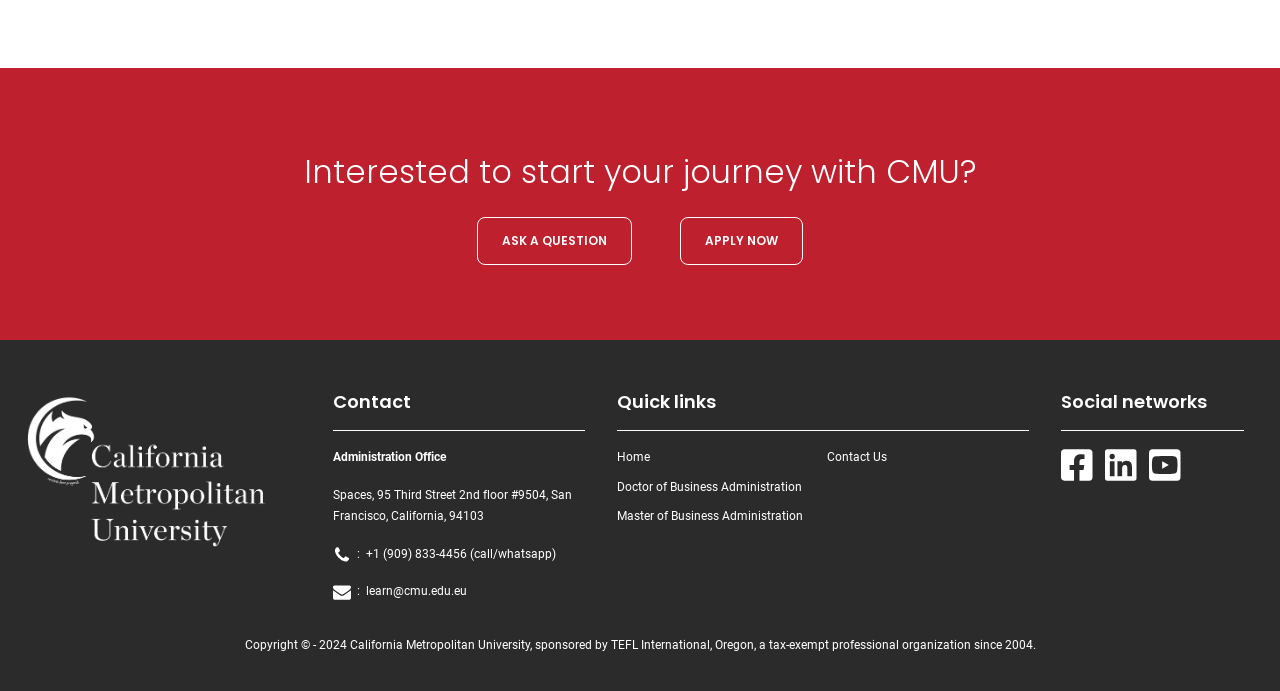Please determine the bounding box coordinates of the section I need to click to accomplish this instruction: "Click on the Bear ʕ•ᴥ•ʔ link".

None